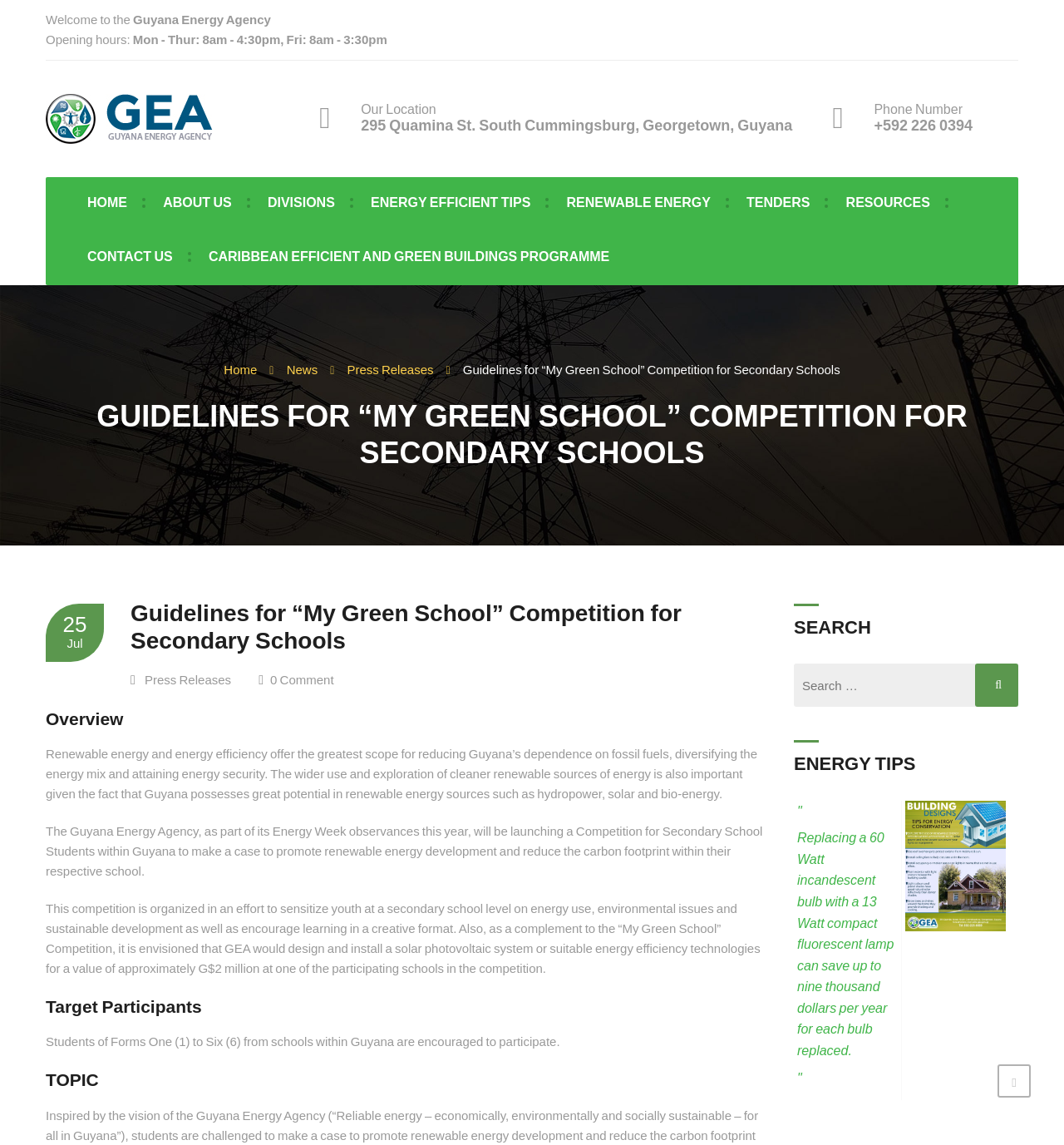What is the purpose of the competition for secondary school students?
Look at the screenshot and give a one-word or phrase answer.

To promote renewable energy development and reduce carbon footprint